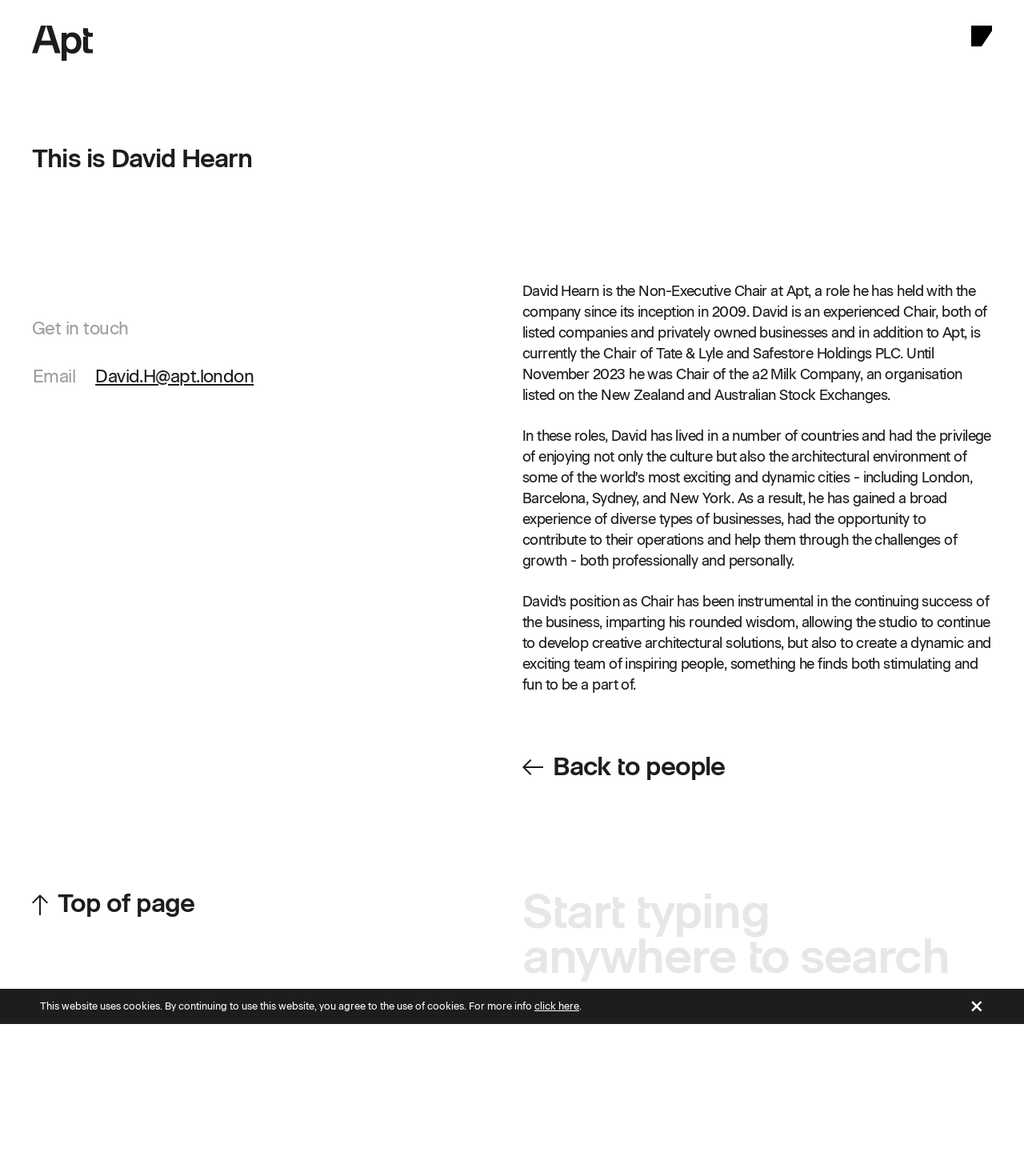What is the email address to contact Apt?
Based on the screenshot, give a detailed explanation to answer the question.

The email address to contact Apt can be found in the 'Get in touch' section of the webpage, which is mail@apt.london.